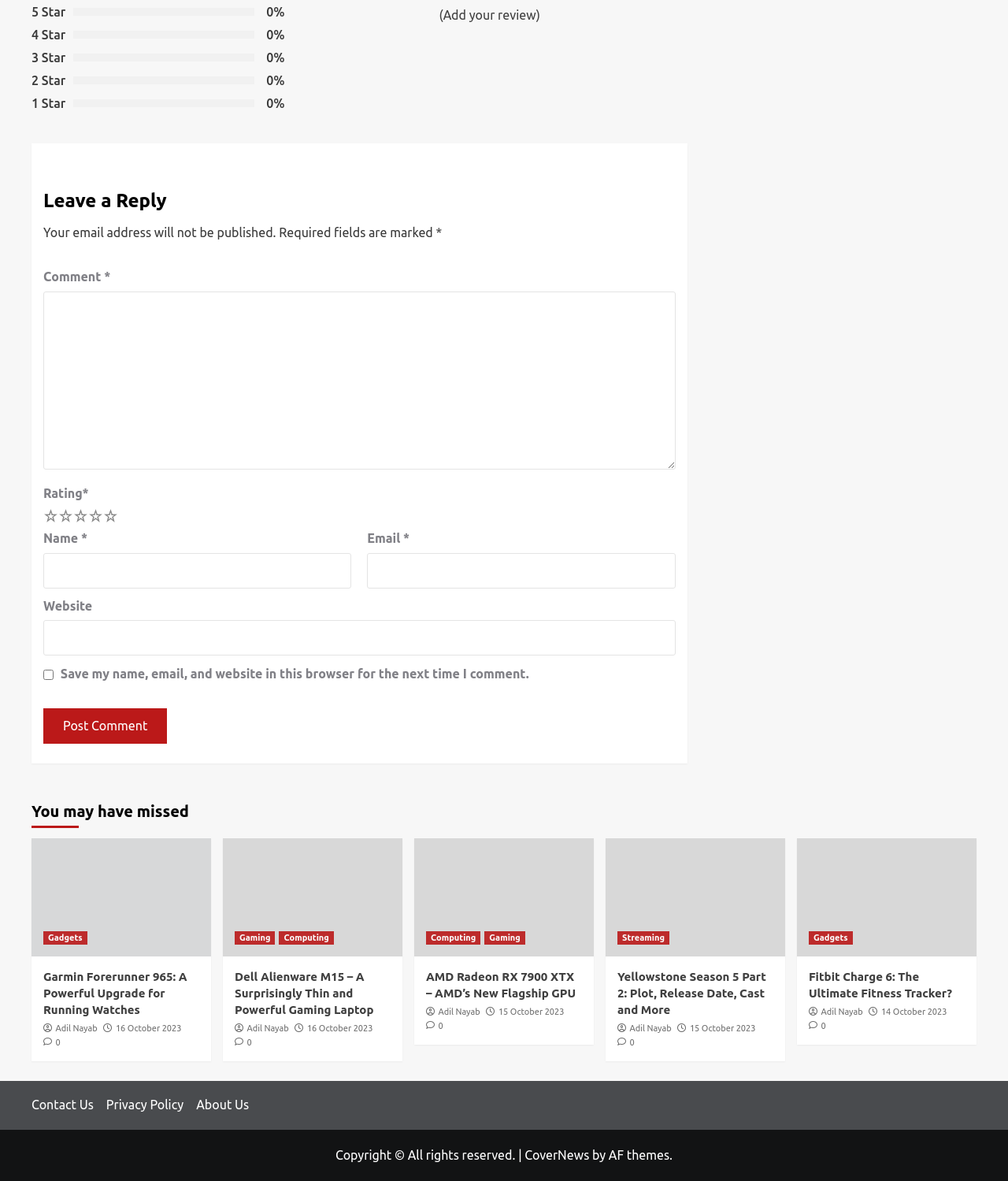Locate the bounding box coordinates of the area you need to click to fulfill this instruction: 'Leave a comment'. The coordinates must be in the form of four float numbers ranging from 0 to 1: [left, top, right, bottom].

[0.043, 0.151, 0.67, 0.189]